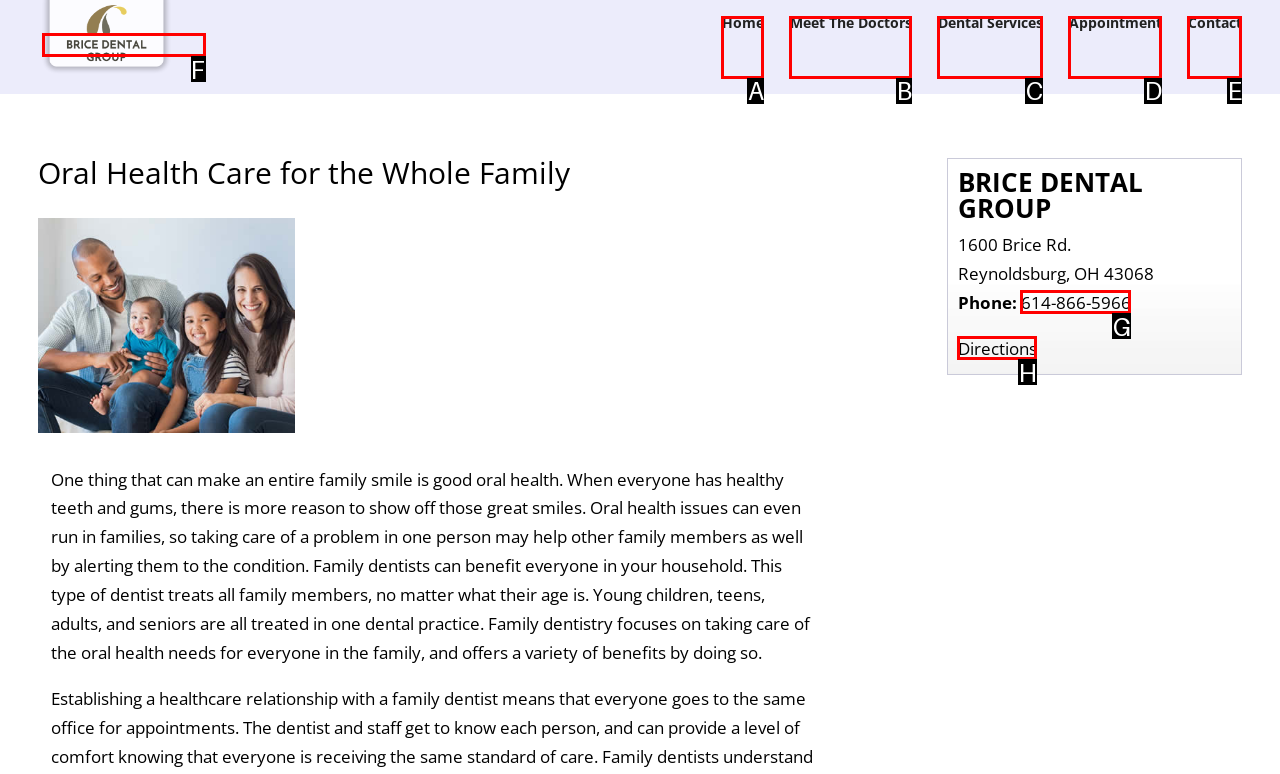Identify the HTML element to click to execute this task: visit the 'business california' webpage Respond with the letter corresponding to the proper option.

None